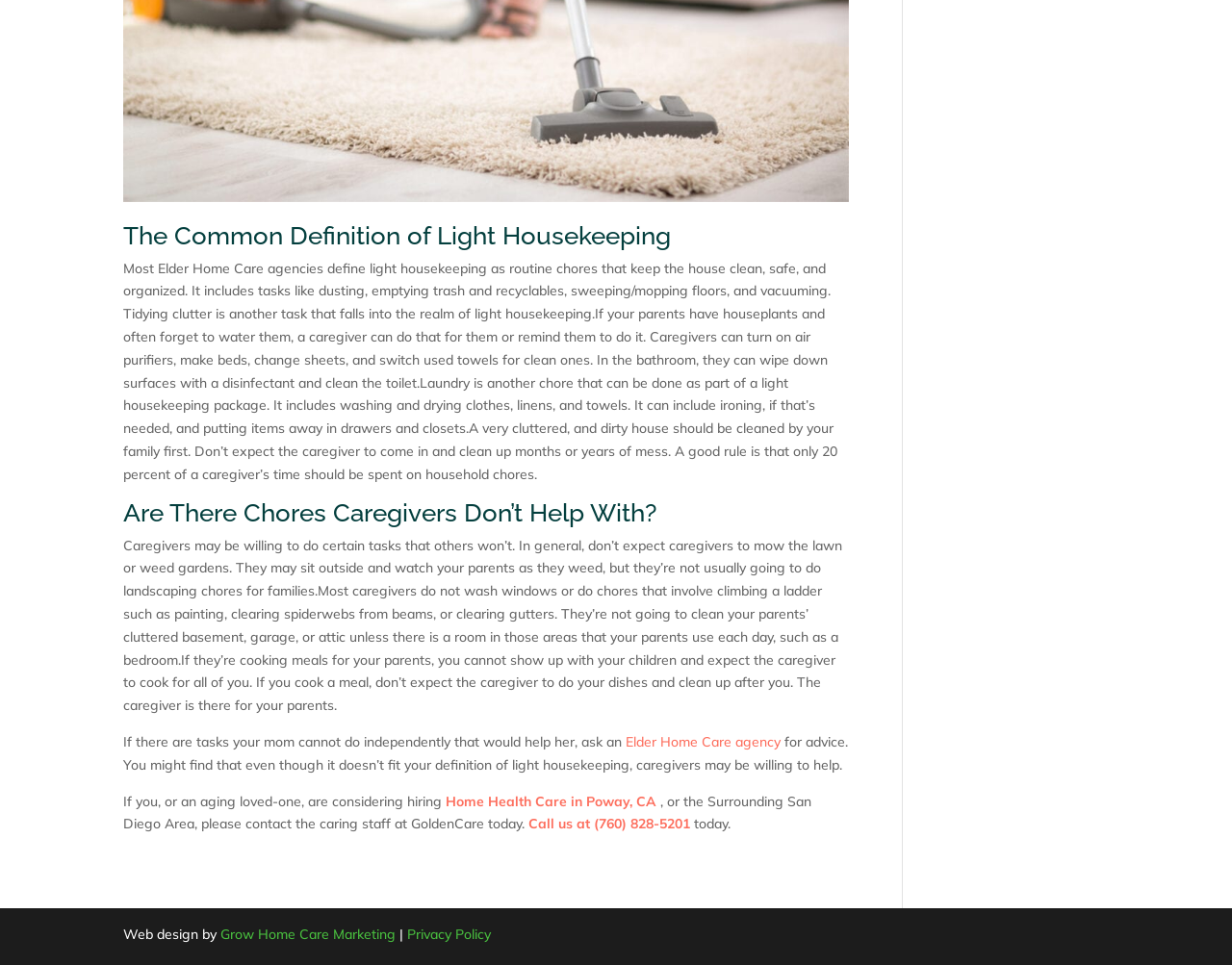Use a single word or phrase to answer the question: What is included in laundry services?

Washing, drying, ironing